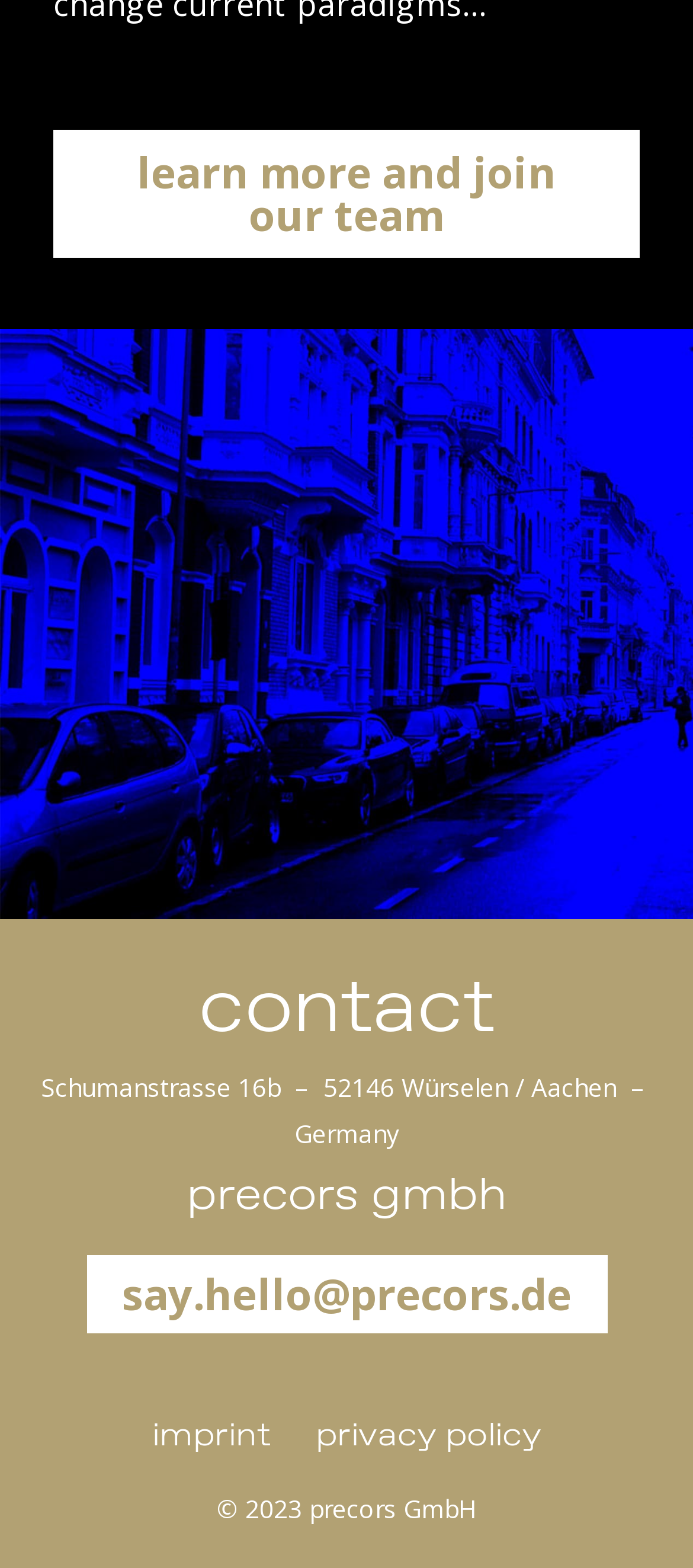What is the address of precors GmbH?
Provide a concise answer using a single word or phrase based on the image.

Schumanstrasse 16b, 52146 Würselen / Aachen, Germany